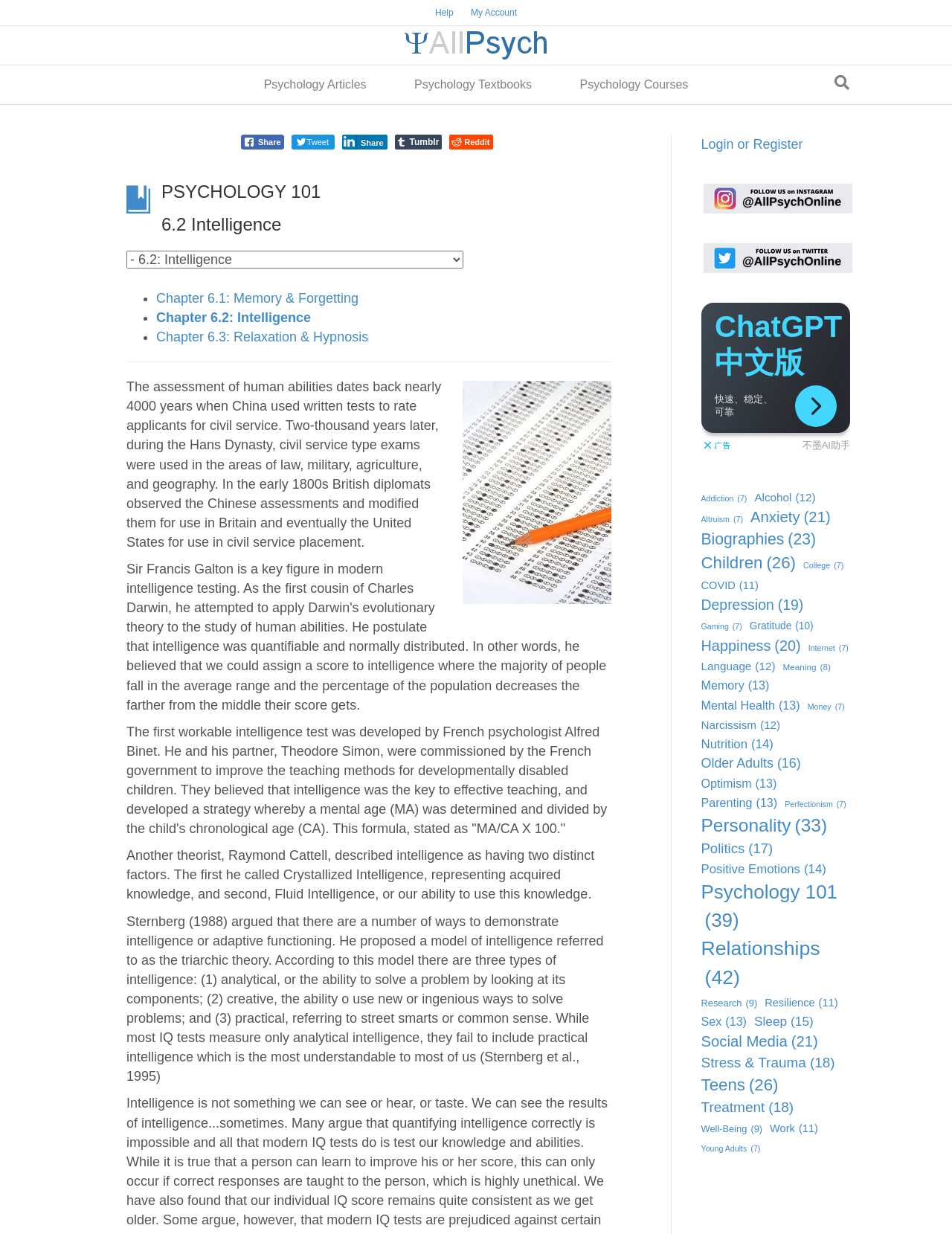Predict the bounding box coordinates of the area that should be clicked to accomplish the following instruction: "Login or Register". The bounding box coordinates should consist of four float numbers between 0 and 1, i.e., [left, top, right, bottom].

[0.736, 0.111, 0.843, 0.123]